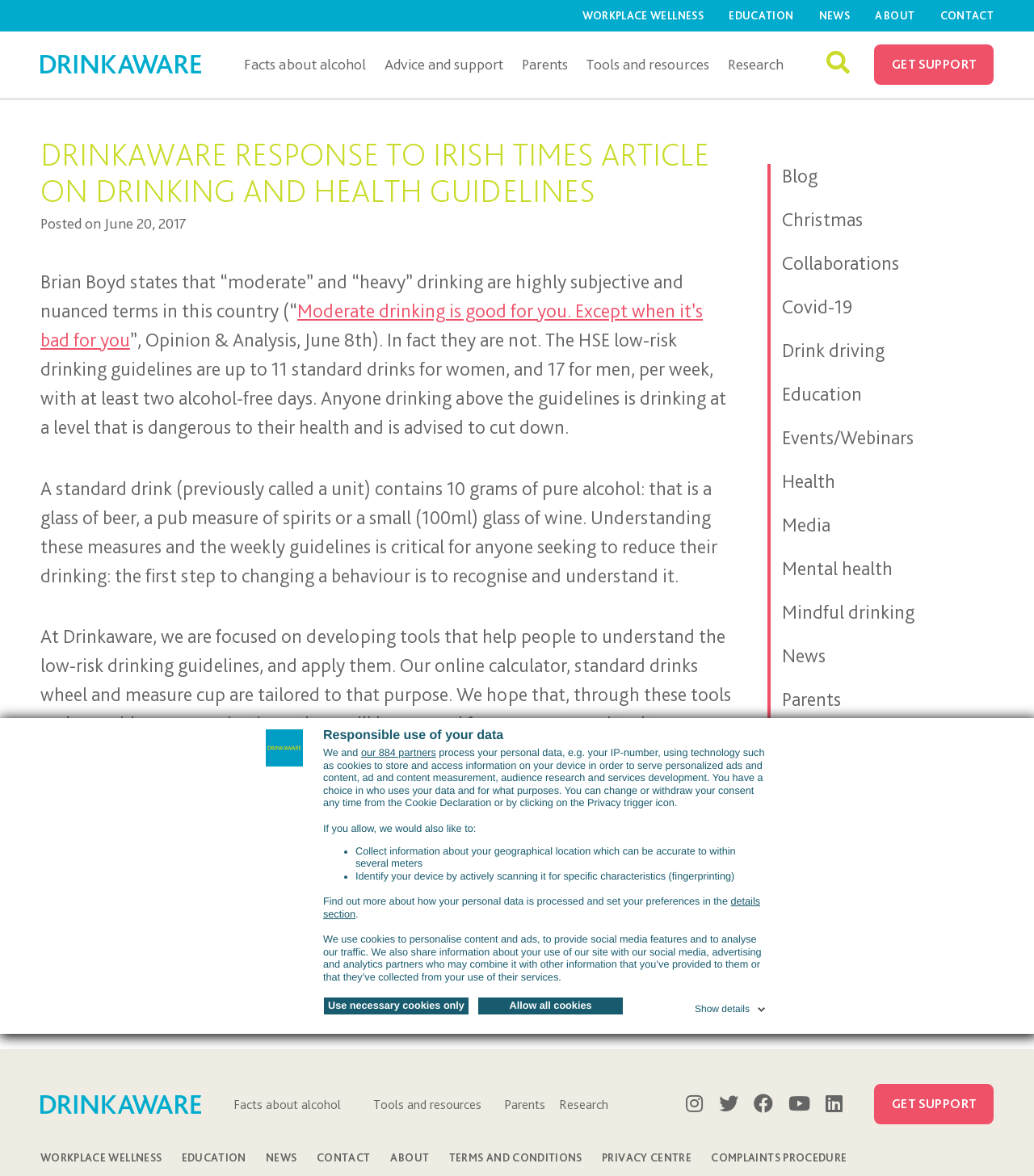Respond to the question below with a single word or phrase:
What is the weekly drinking limit for men?

17 standard drinks